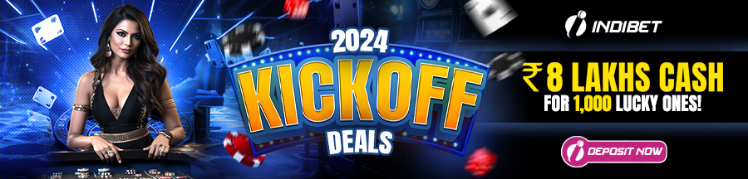Reply to the question below using a single word or brief phrase:
What is the prize for the 1,000 lucky ones?

₹ 8 LAKHS CASH